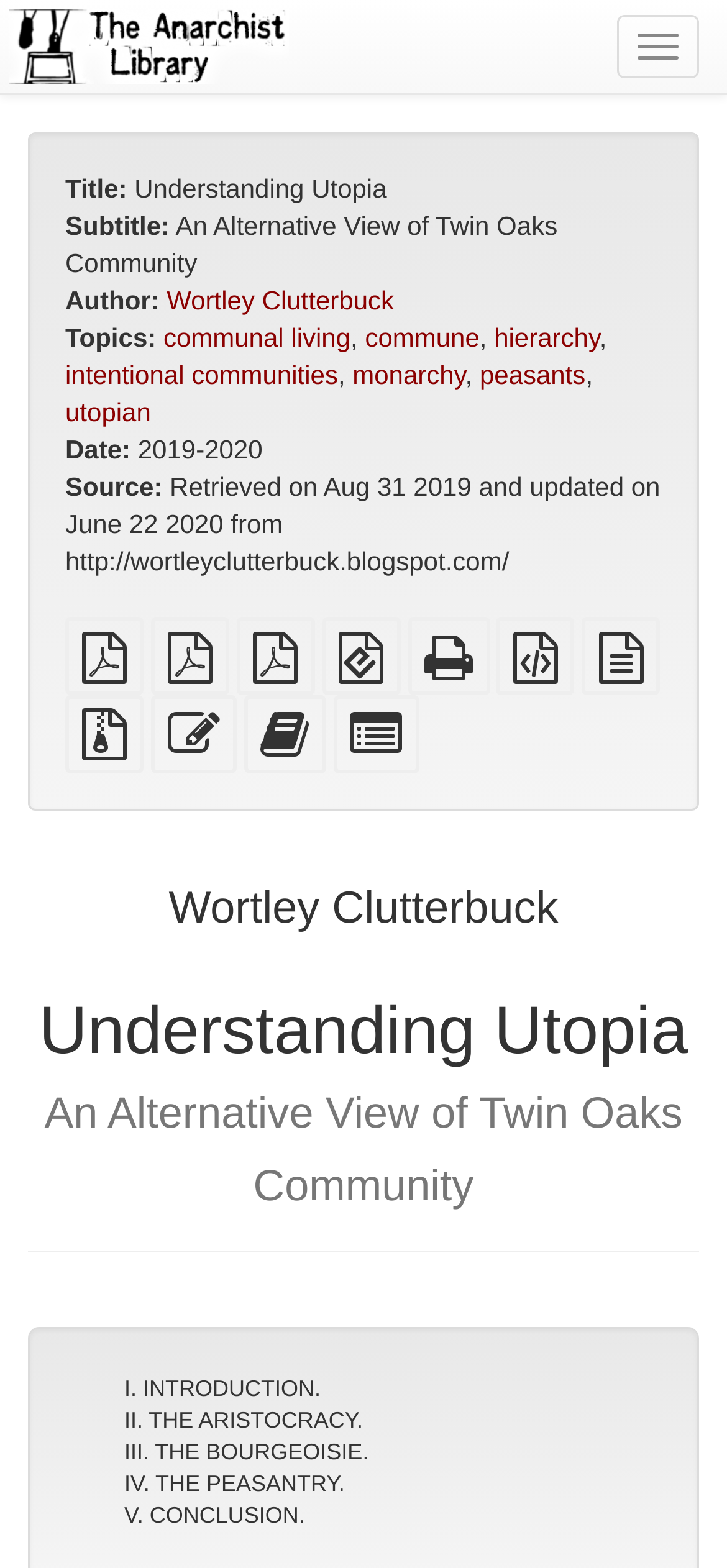Answer with a single word or phrase: 
What is the title of the first section?

I. INTRODUCTION.